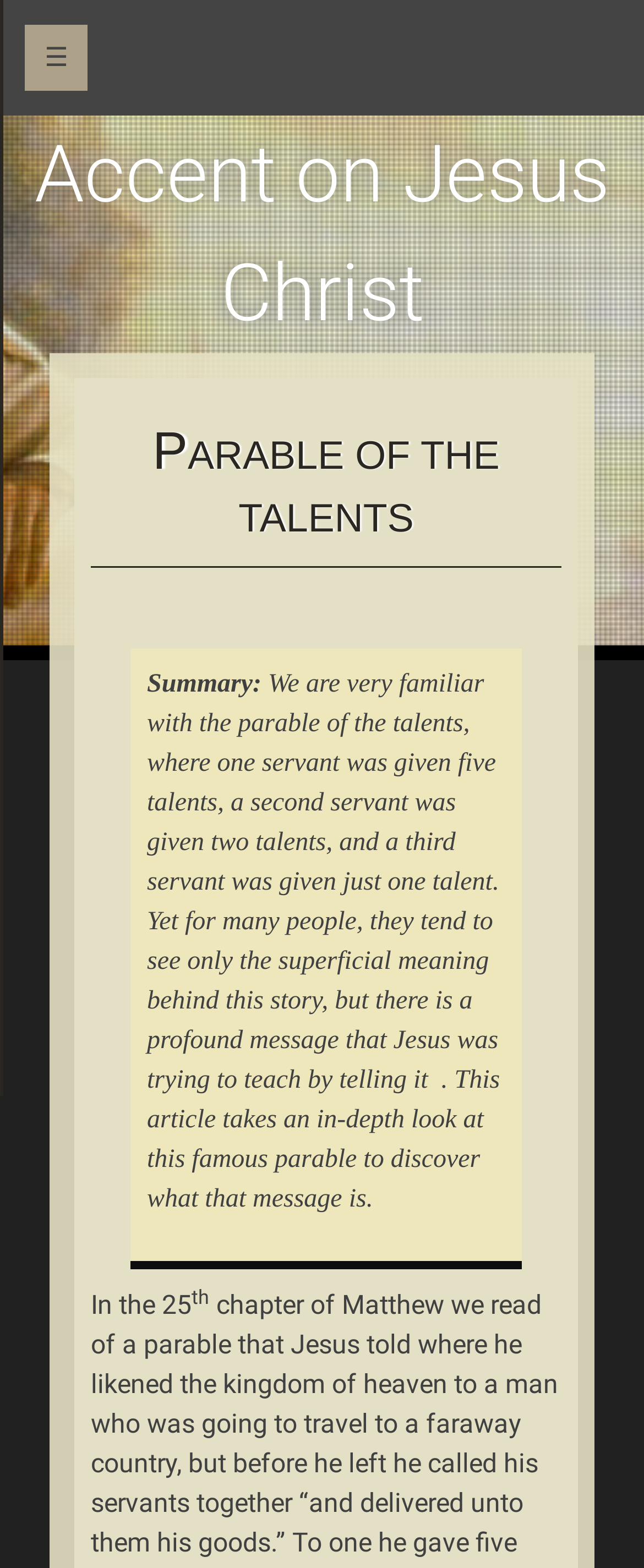What is the format of the article?
Provide a comprehensive and detailed answer to the question.

The article takes an in-depth look at the famous parable to discover the message that Jesus was trying to teach, indicating that the format of the article is an in-depth analysis or examination of the parable.